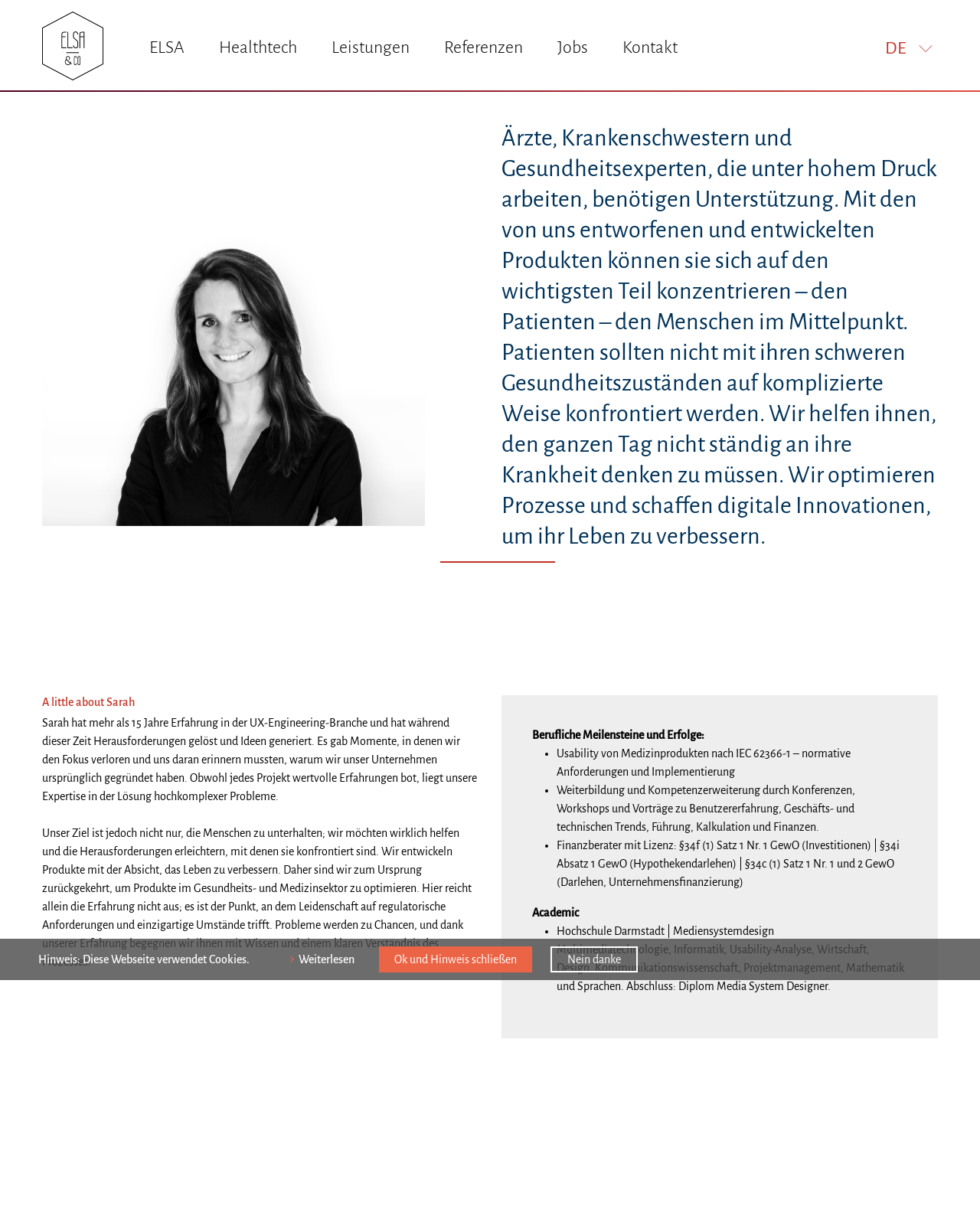Please find the bounding box coordinates of the element that needs to be clicked to perform the following instruction: "Click on Elsa & Co.". The bounding box coordinates should be four float numbers between 0 and 1, represented as [left, top, right, bottom].

[0.043, 0.009, 0.105, 0.065]